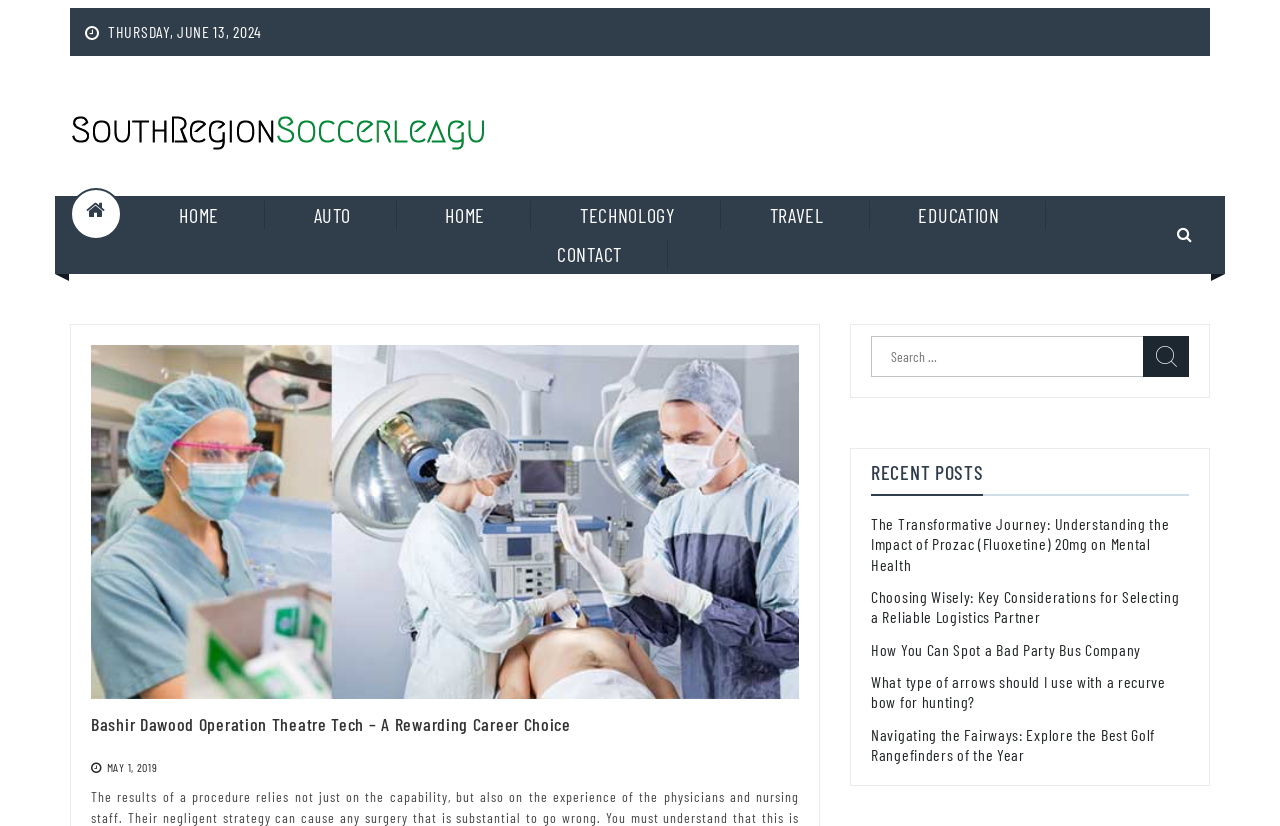Write an elaborate caption that captures the essence of the webpage.

This webpage appears to be a blog or news website with a mix of articles, links, and navigation elements. At the top, there is a date "THURSDAY, JUNE 13, 2024" and a link to "South Region Soccer Leagu – Play and Win" accompanied by an image. Below this, there are several navigation links, including "HOME", "AUTO", "TECHNOLOGY", "TRAVEL", "EDUCATION", and "CONTACT", which are evenly spaced across the top of the page.

On the right side of the page, there is a search bar with a label "Search for:" and a search button. Below the search bar, there is a heading "RECENT POSTS" followed by a list of five article links with titles such as "The Transformative Journey: Understanding the Impact of Prozac (Fluoxetine) 20mg on Mental Health" and "Navigating the Fairways: Explore the Best Golf Rangefinders of the Year".

In the main content area, there is a large image with the title "Bashir Dawood Operation Theatre Tech – A Rewarding Career Choice" and a date "MAY 1, 2019" below it. The image takes up most of the width of the page and is centered.

There are also some icons and links scattered throughout the page, including a Facebook icon, a link with a magnifying glass icon, and a link with a calendar icon. Overall, the page has a clean and organized layout with clear headings and concise text.